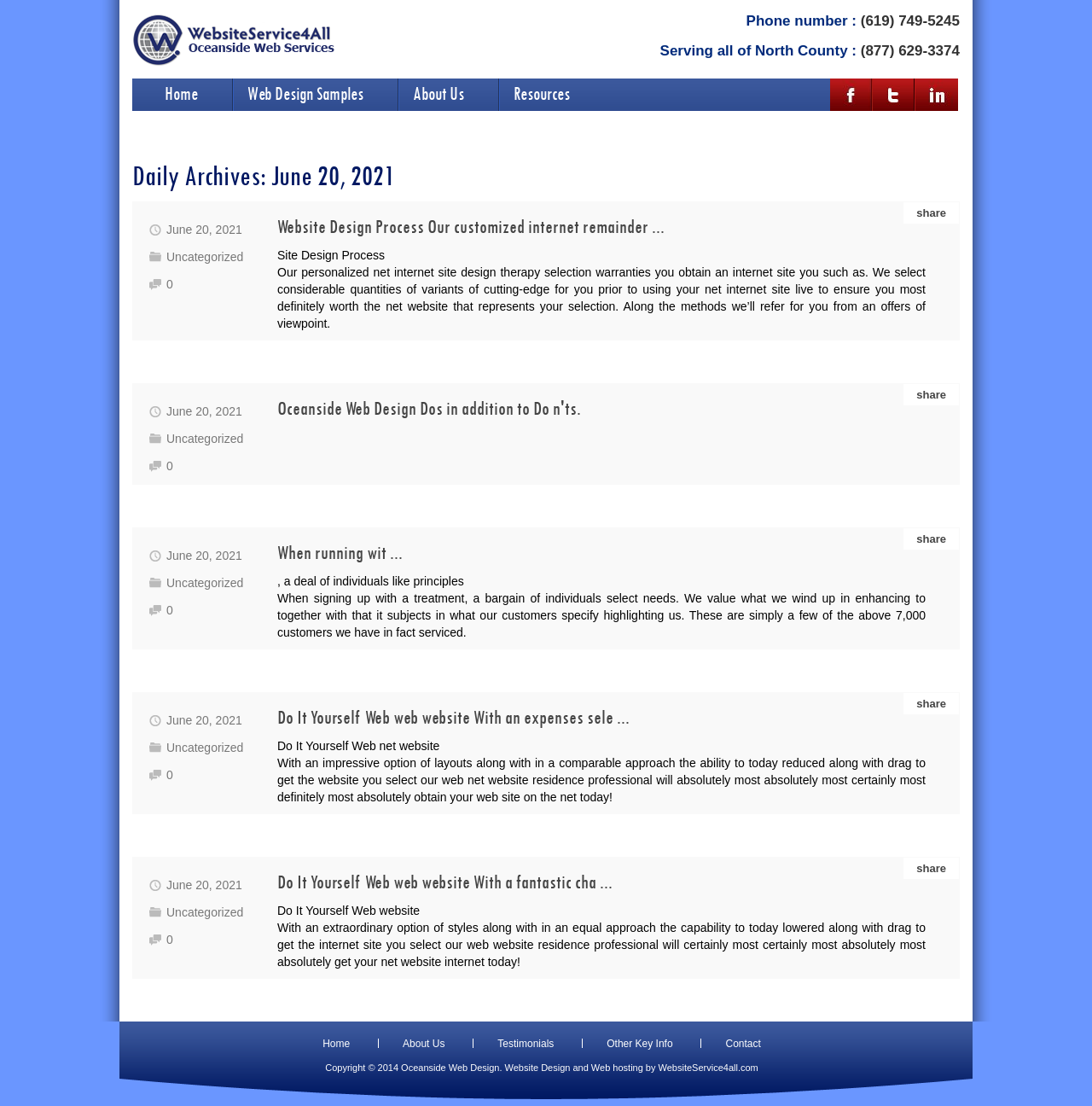Identify the bounding box coordinates of the clickable region necessary to fulfill the following instruction: "Read the article about Website Design Process". The bounding box coordinates should be four float numbers between 0 and 1, i.e., [left, top, right, bottom].

[0.254, 0.194, 0.848, 0.215]